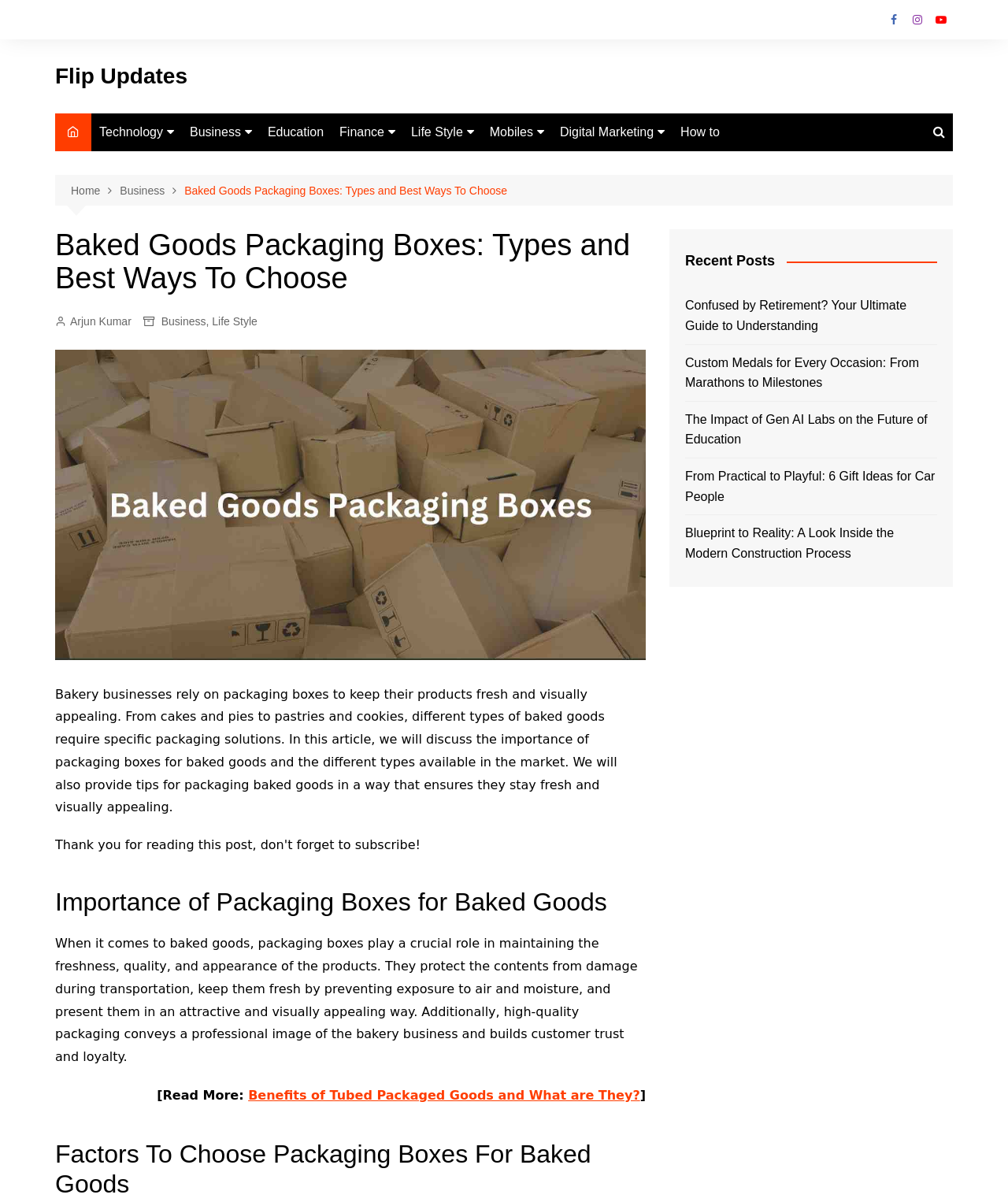What is the topic of the article?
Please provide a detailed and thorough answer to the question.

The topic of the article can be determined by looking at the heading 'Baked Goods Packaging Boxes: Types and Best Ways To Choose' which is the main title of the article.